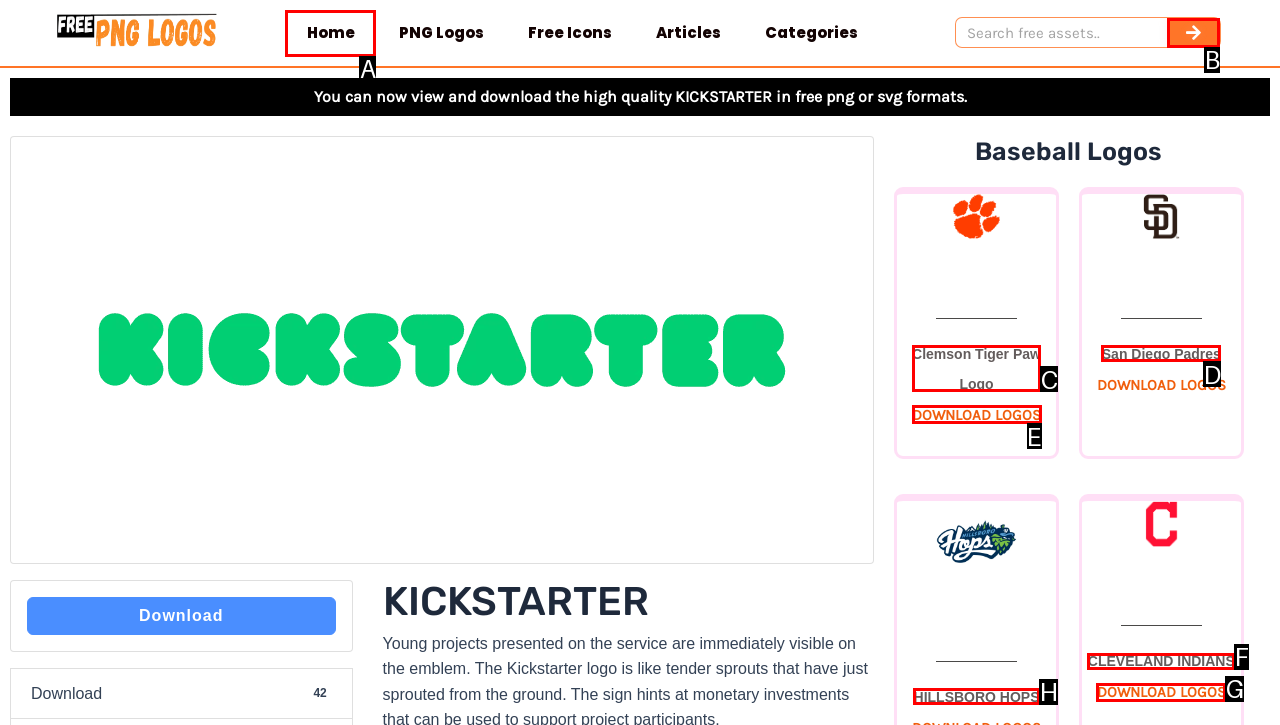Given the description: San Diego Padres, identify the matching HTML element. Provide the letter of the correct option.

D